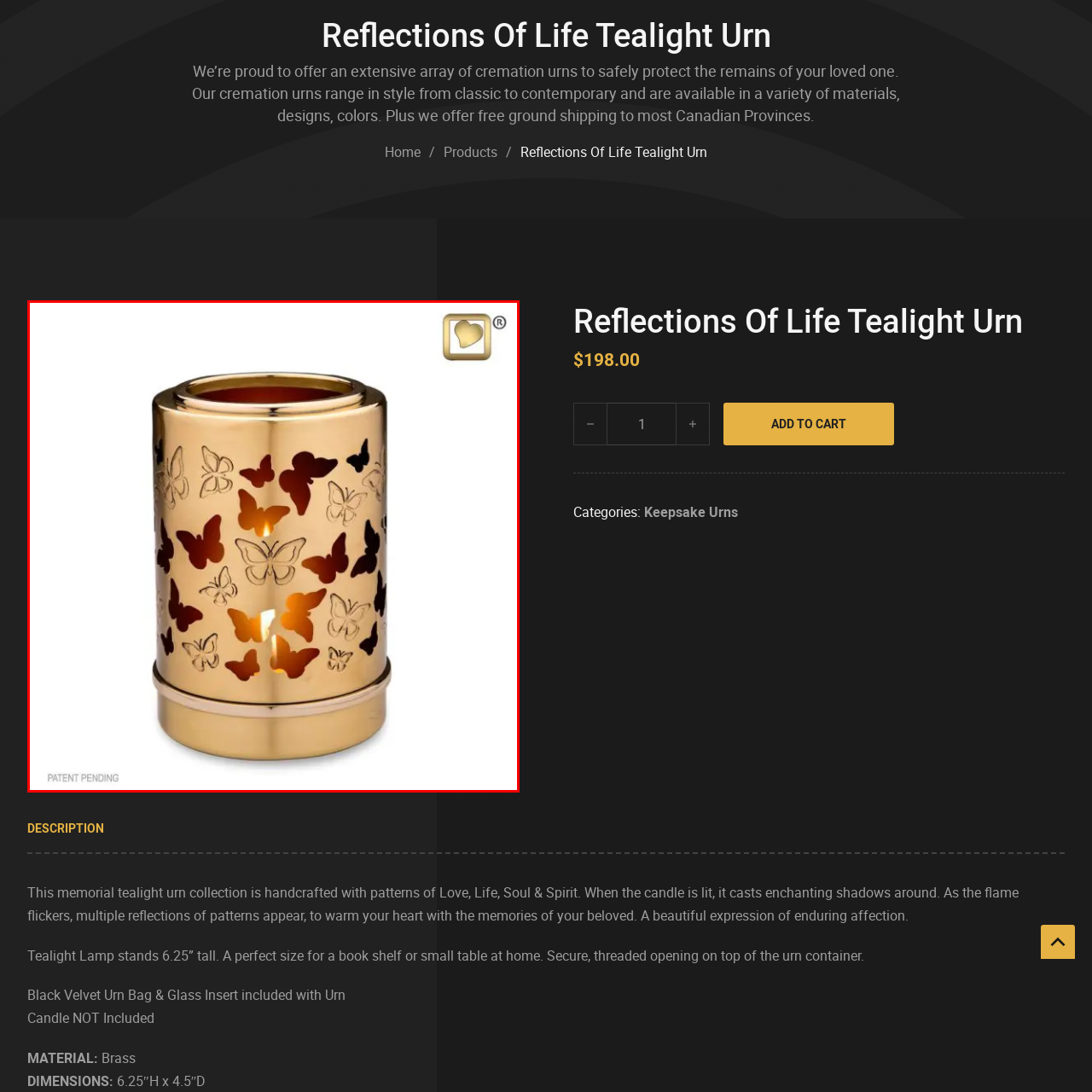Give a detailed account of the visual elements present in the image highlighted by the red border.

The image showcases the "Reflections Of Life Tealight Urn," a beautifully crafted urn designed to serve as both a memorial and a decorative piece. The urn features a polished gold exterior, adorned with intricate patterns of butterflies that flutter across its surface. When a tealight candle is placed inside, the light flickers through the delicate cutouts, casting enchanting shadows that create a warm and comforting atmosphere. 

With a height of 6.25 inches, this versatile urn is perfect for placement on a bookshelf or small table, allowing it to blend elegantly into any home decor. It comes with a secure threaded opening at the top for easy access, and includes a black velvet urn bag along with a glass insert. 

Please note that while the urn enhances any memorial setting, the candle is not included. This piece is part of a collection that celebrates love, life, and enduring memories, making it a poignant representation of affection for lost loved ones.